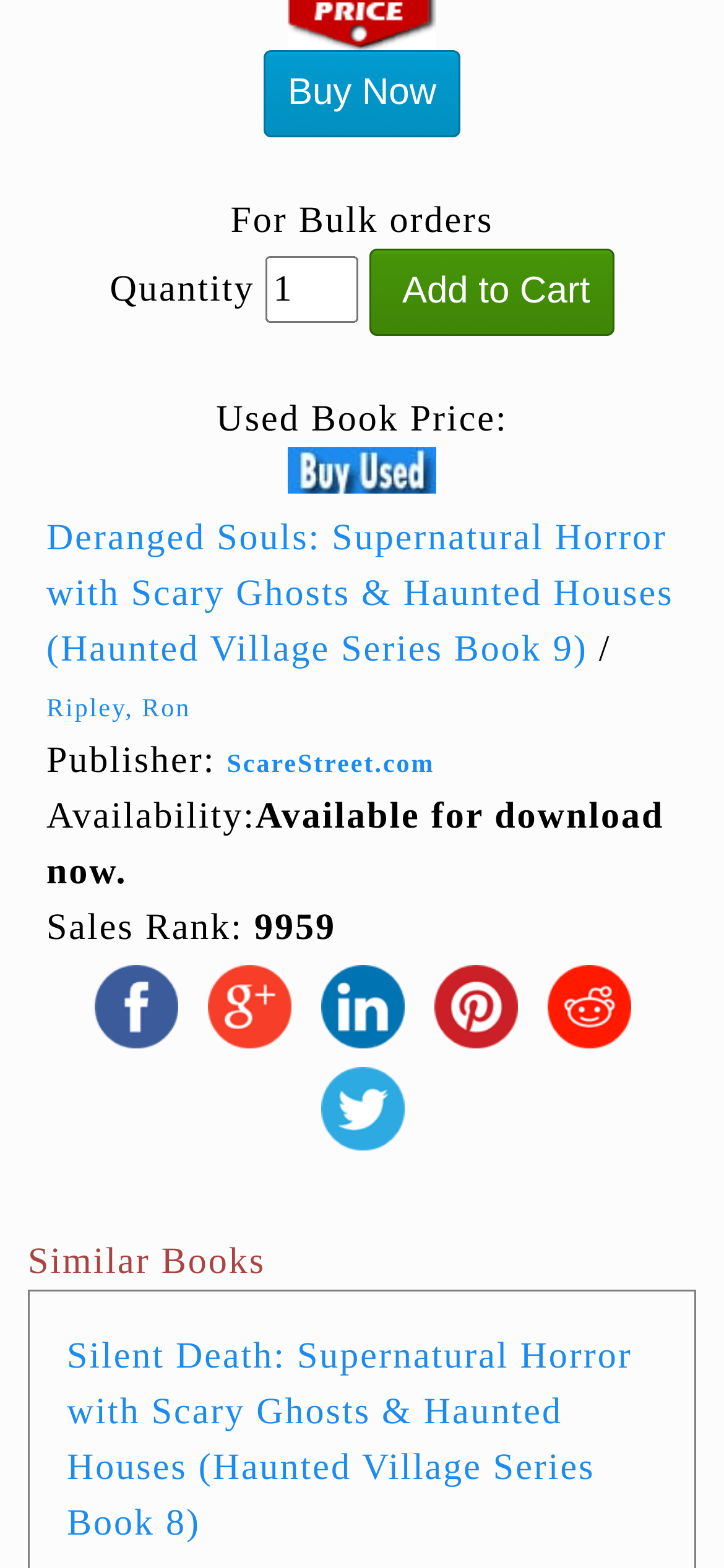Please locate the bounding box coordinates of the element that should be clicked to achieve the given instruction: "Click the 'Add to Cart' button".

[0.511, 0.159, 0.848, 0.214]